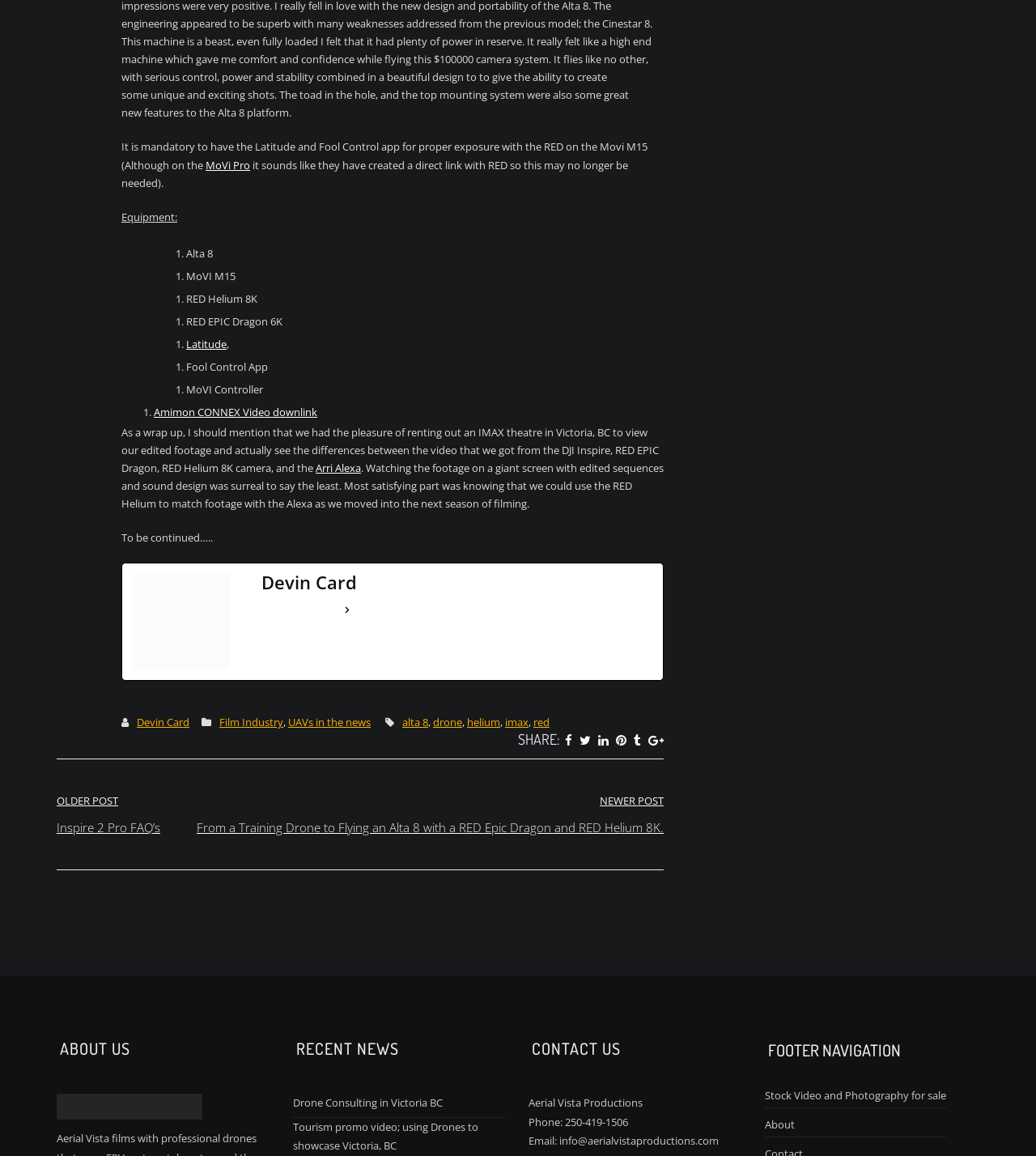Determine the bounding box coordinates of the section to be clicked to follow the instruction: "Read the older post about Inspire 2 Pro FAQ’s". The coordinates should be given as four float numbers between 0 and 1, formatted as [left, top, right, bottom].

[0.055, 0.685, 0.155, 0.724]